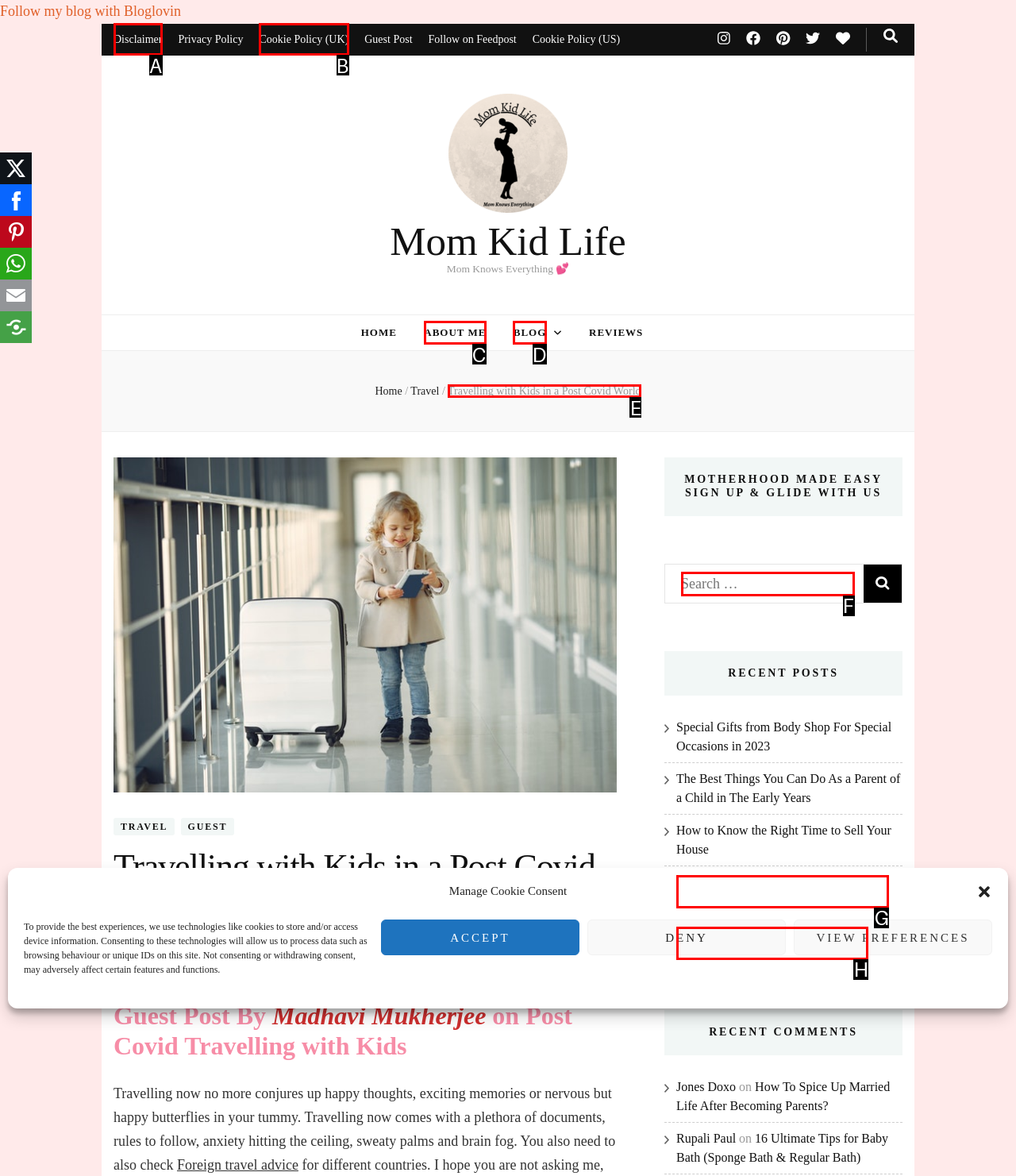Find the correct option to complete this instruction: Read the 'Travelling with Kids in a Post Covid World' article. Reply with the corresponding letter.

E